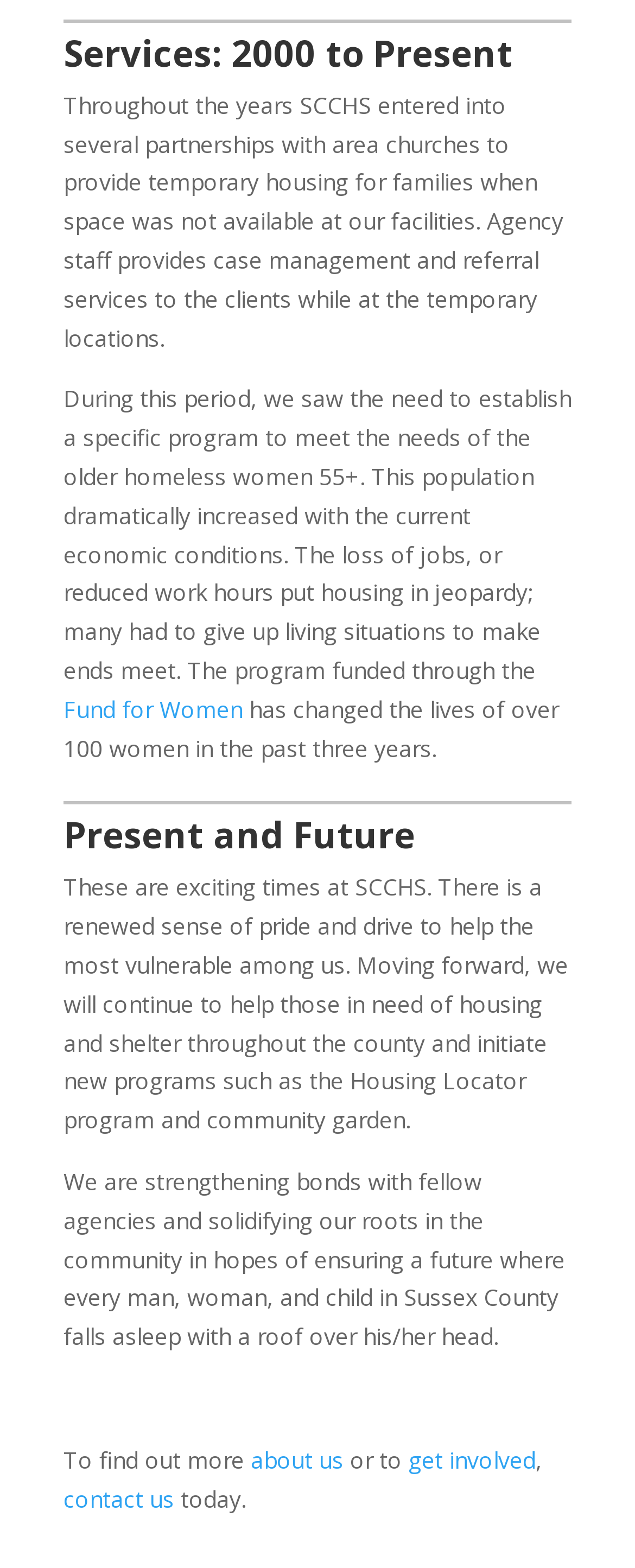Please give a one-word or short phrase response to the following question: 
How can one find out more about SCCHS?

Click 'about us'